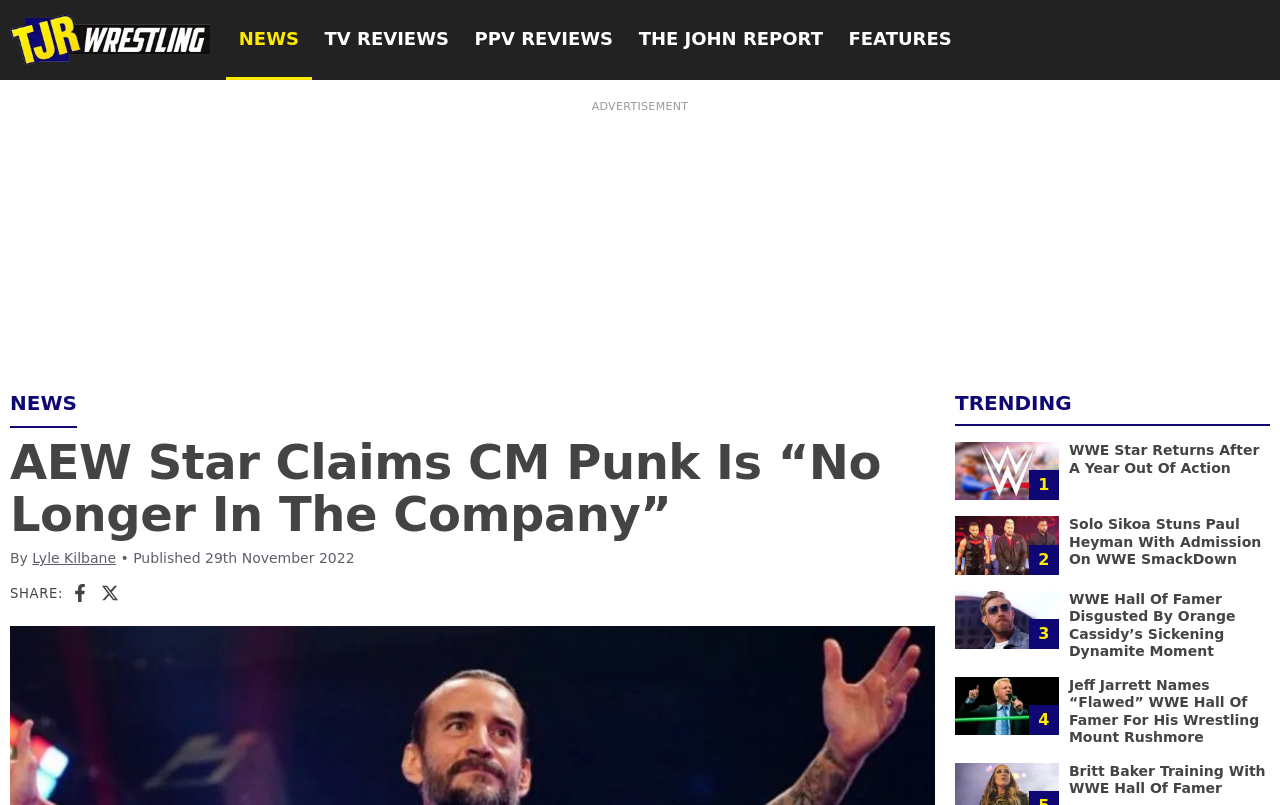Locate the bounding box coordinates of the area to click to fulfill this instruction: "Read the article about AEW Star Claims CM Punk Is “No Longer In The Company”". The bounding box should be presented as four float numbers between 0 and 1, in the order [left, top, right, bottom].

[0.008, 0.541, 0.73, 0.672]